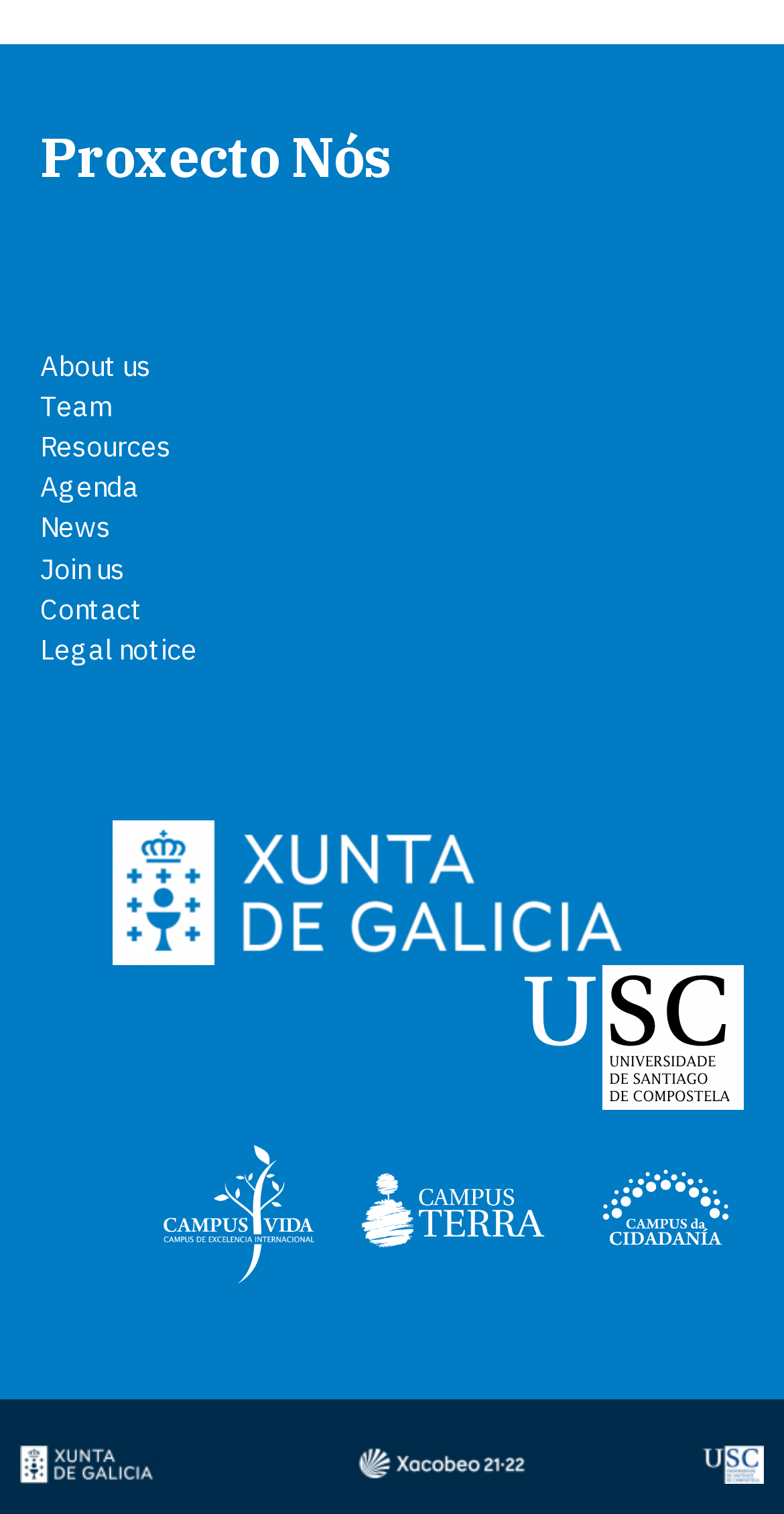How many campus logos are displayed on the webpage?
Answer the question based on the image using a single word or a brief phrase.

3